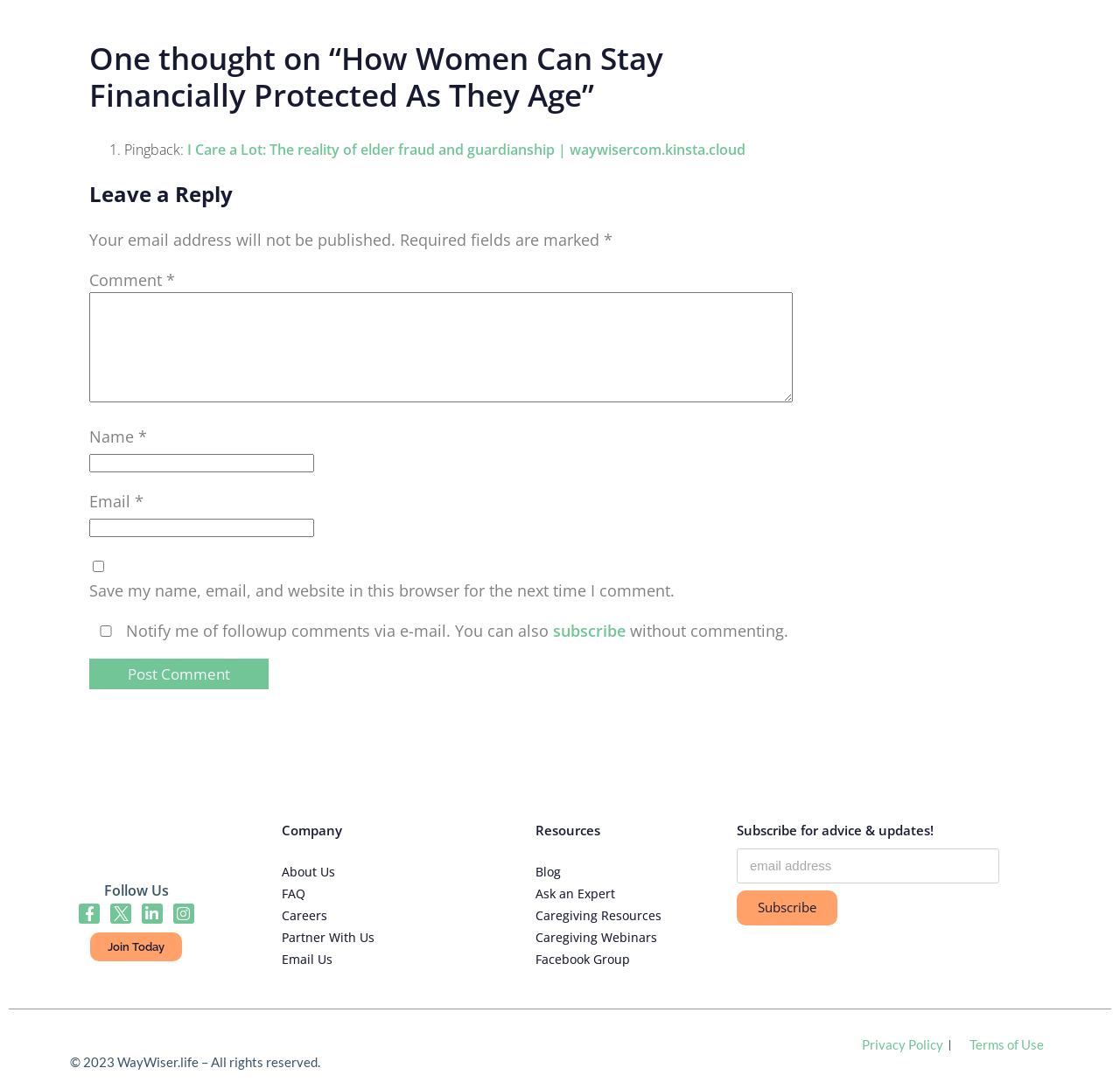Highlight the bounding box of the UI element that corresponds to this description: "parent_node: Name * name="author"".

[0.08, 0.417, 0.281, 0.433]